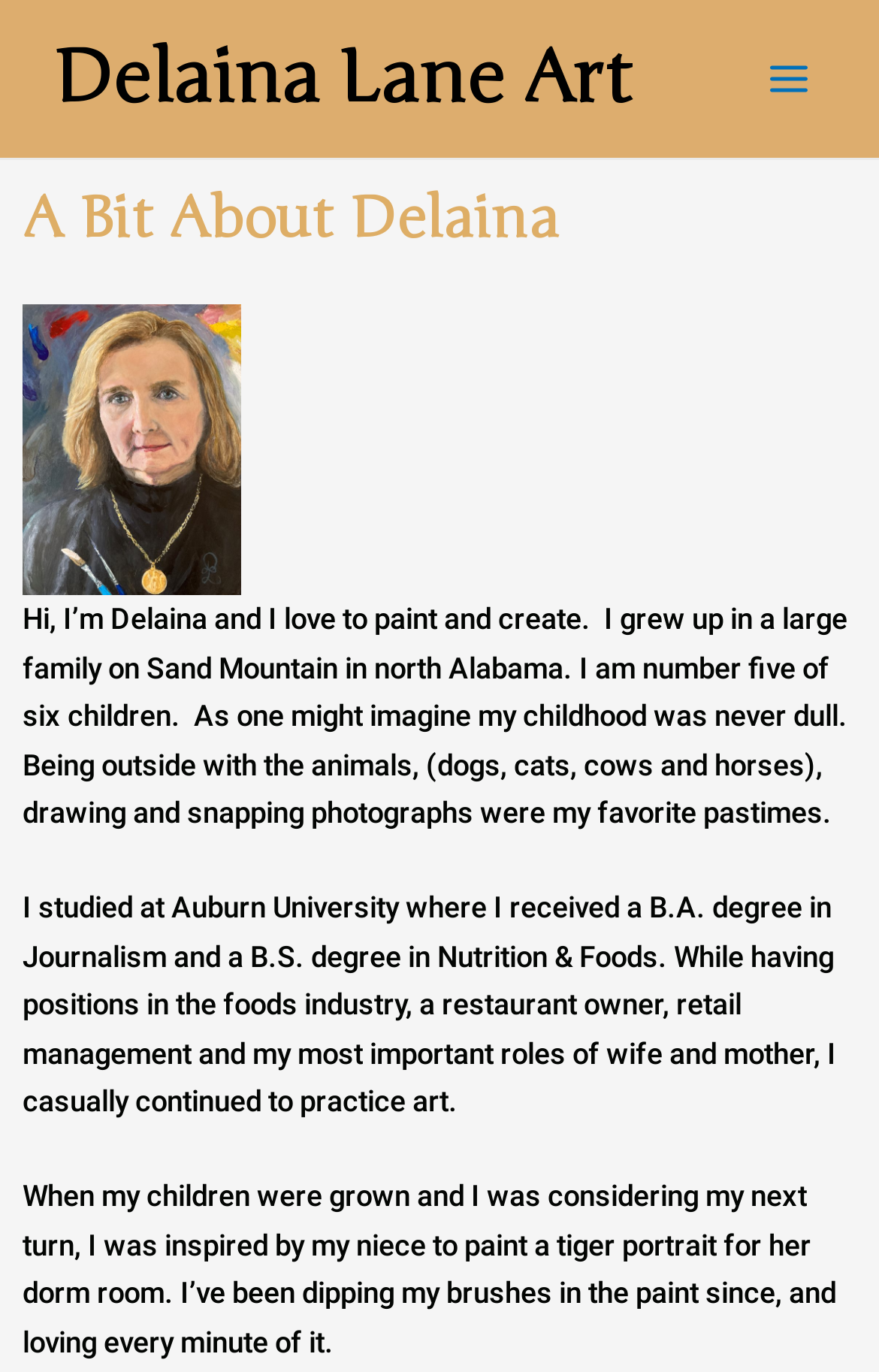Give a detailed overview of the webpage's appearance and contents.

The webpage is about Delaina Lane Art, with a prominent link to the artist's name at the top left corner. To the top right, there is a button labeled "Main Menu" that is not expanded. 

Below the top section, there is a large heading that reads "A Bit About Delaina", which is centered on the page. 

Underneath the heading, there are three paragraphs of text that describe Delaina's background and her journey as an artist. The text is positioned on the left side of the page, spanning from the top to the bottom. 

The first paragraph introduces Delaina, mentioning her childhood on Sand Mountain in north Alabama and her love for painting and creating. The second paragraph discusses her education at Auburn University and her various roles in the food industry, retail management, and as a wife and mother. The third paragraph talks about how she was inspired to paint again by her niece and has been enjoying it ever since.

There is also an image on the page, located to the right of the "Main Menu" button, but its content is not described.